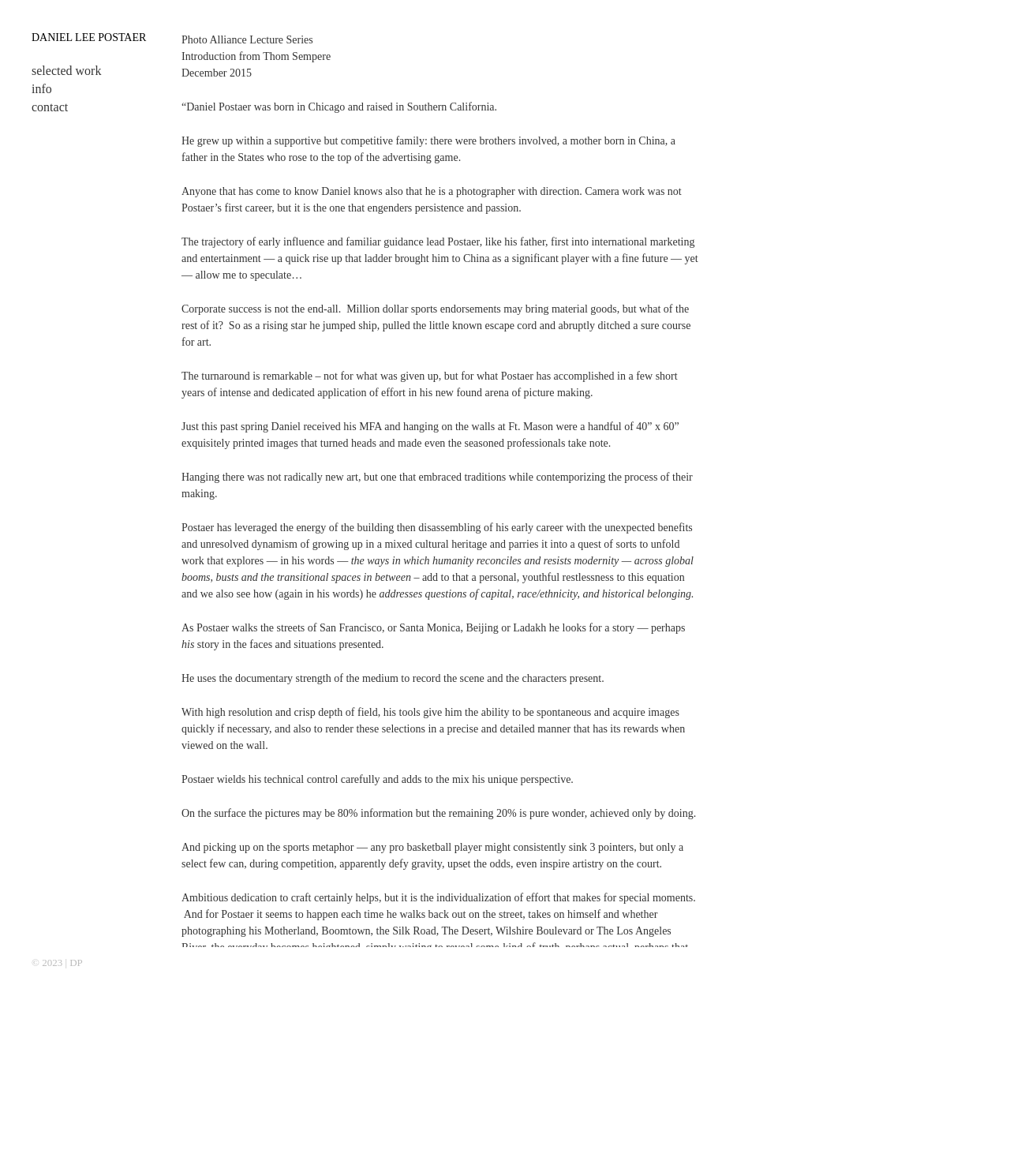What is Daniel Postaer's profession?
Refer to the image and respond with a one-word or short-phrase answer.

Photographer